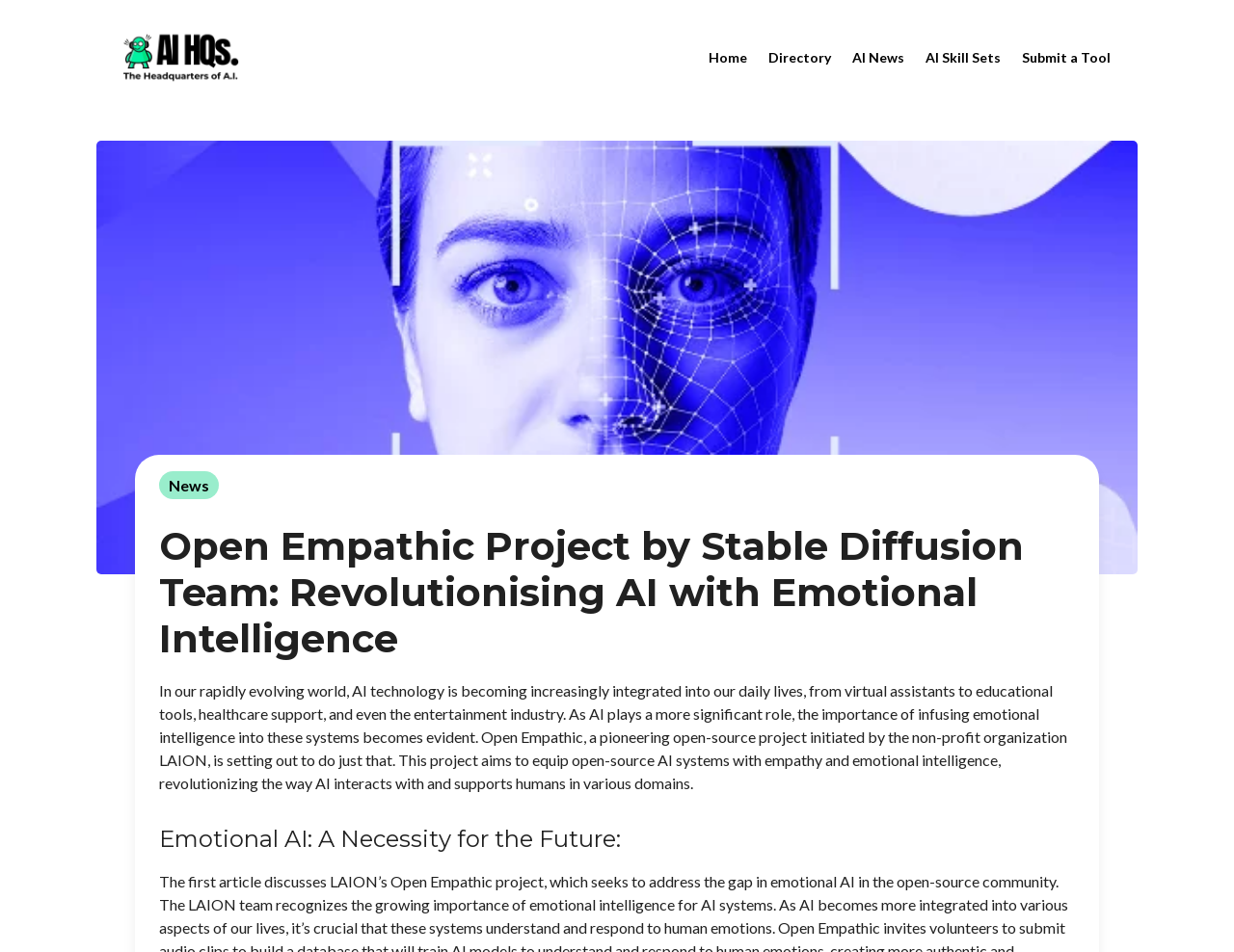Give a short answer to this question using one word or a phrase:
What is the name of the non-profit organization behind the Open Empathic project?

LAION